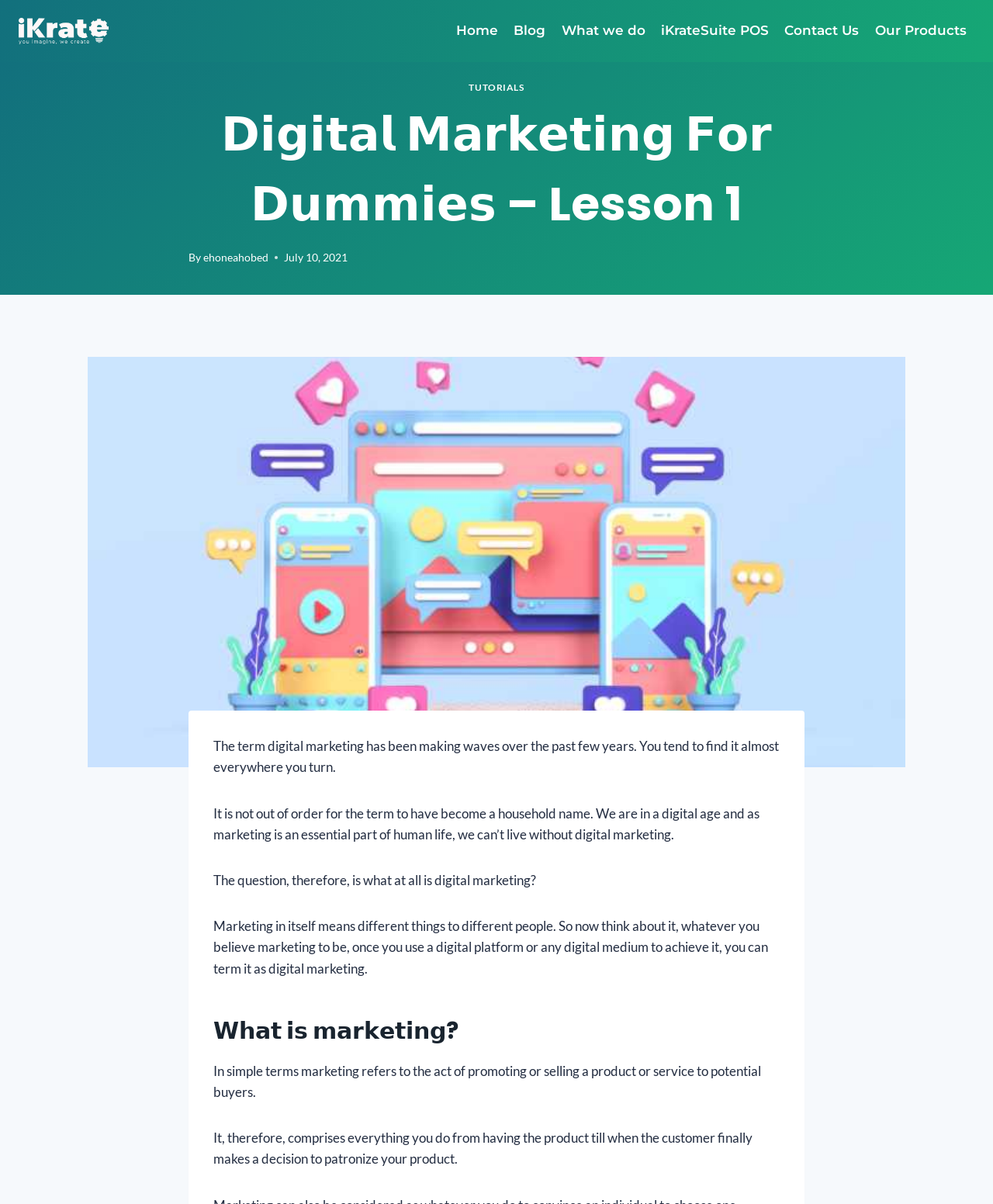Who is the author of the article?
Answer the question with a thorough and detailed explanation.

The author of the article can be found below the heading, where it says 'By ehoneahobed'.